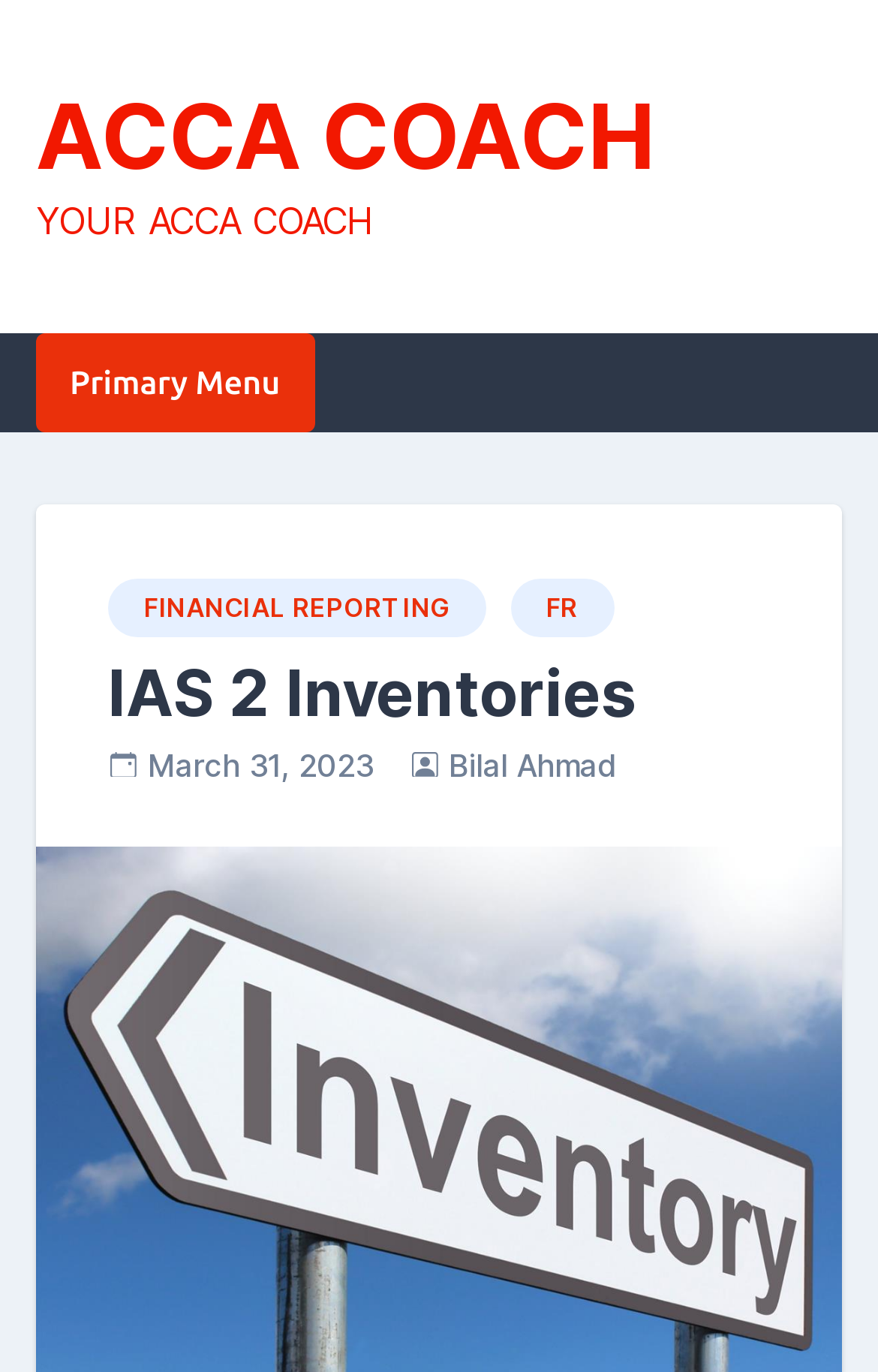What is the name of the website?
Please provide a single word or phrase in response based on the screenshot.

ACCA COACH